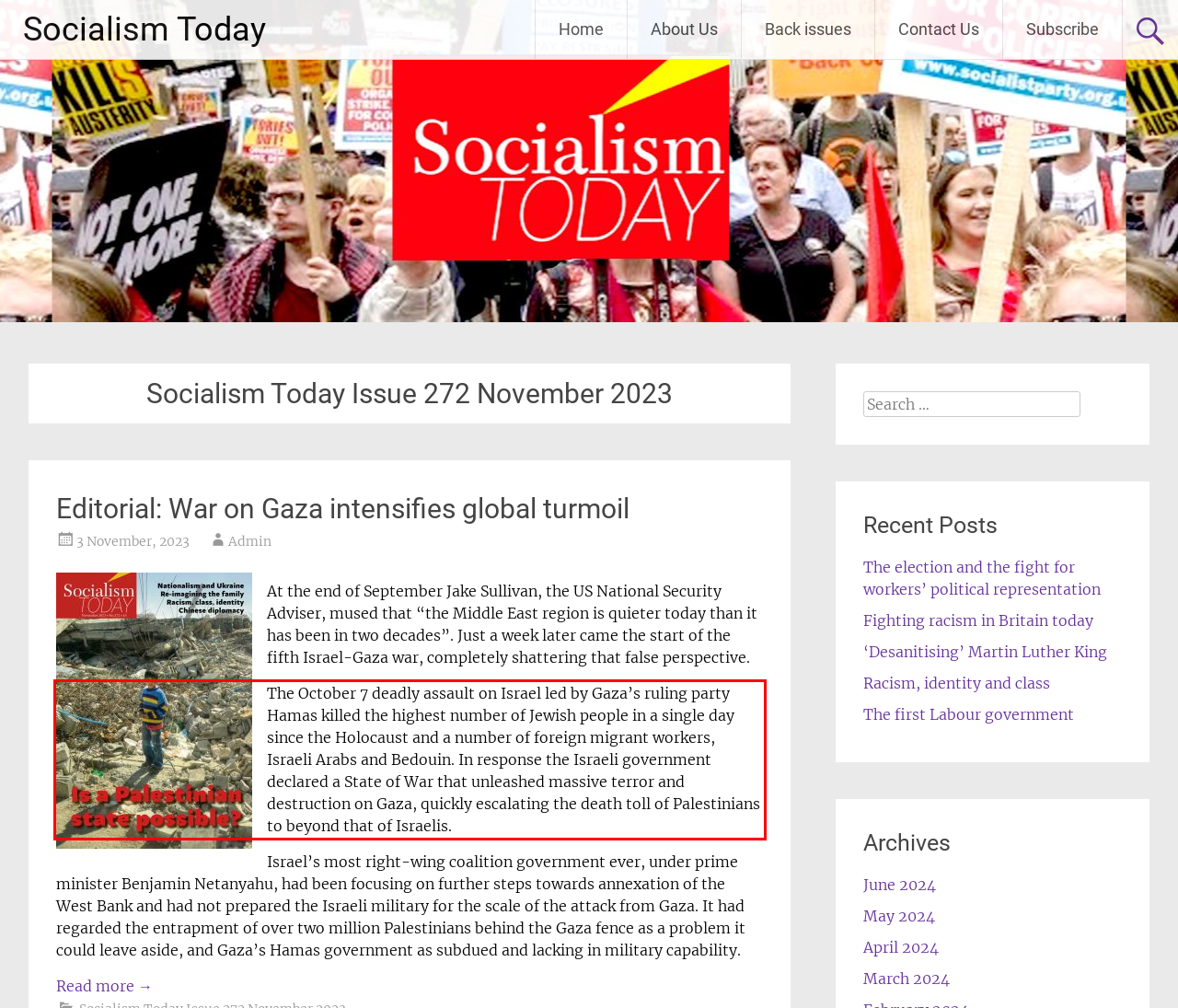With the given screenshot of a webpage, locate the red rectangle bounding box and extract the text content using OCR.

The October 7 deadly assault on Israel led by Gaza’s ruling party Hamas killed the highest number of Jewish people in a single day since the Holocaust and a number of foreign migrant workers, Israeli Arabs and Bedouin. In response the Israeli government declared a State of War that unleashed massive terror and destruction on Gaza, quickly escalating the death toll of Palestinians to beyond that of Israelis.